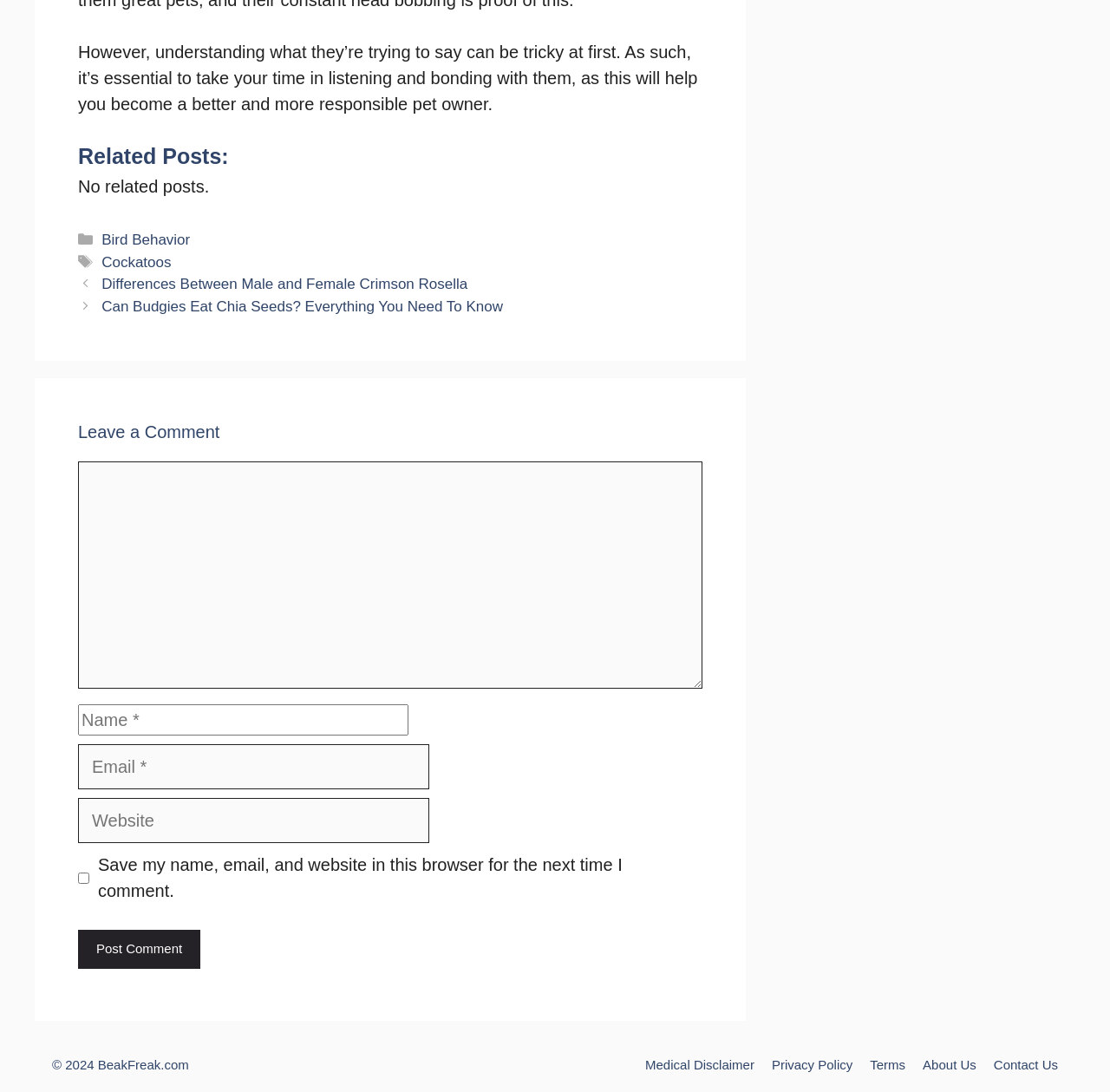What is the name of the website?
Examine the webpage screenshot and provide an in-depth answer to the question.

The webpage has a footer section that contains the text '© 2024 BeakFreak.com', which indicates that the name of the website is BeakFreak.com.